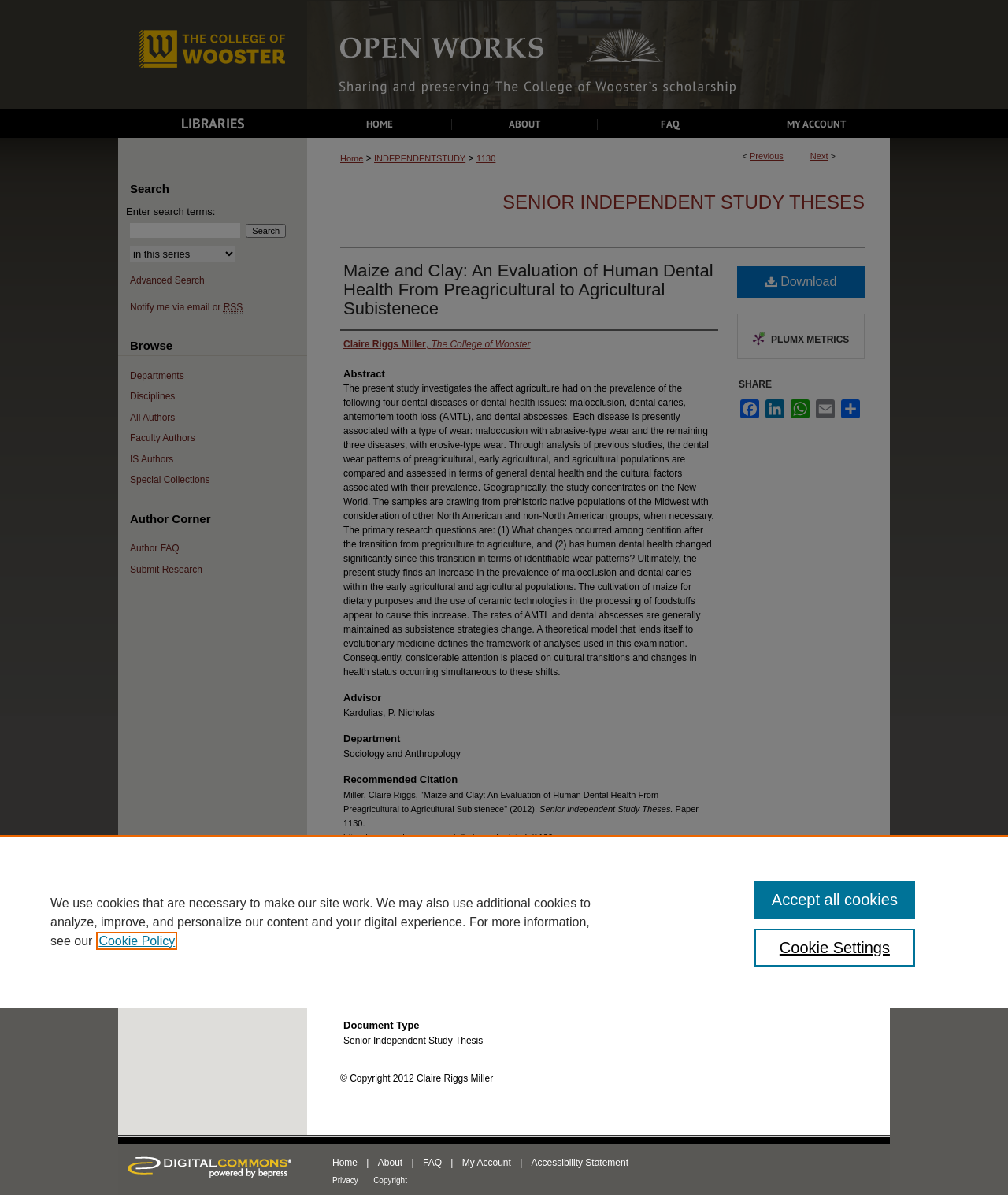Please indicate the bounding box coordinates for the clickable area to complete the following task: "Download the thesis". The coordinates should be specified as four float numbers between 0 and 1, i.e., [left, top, right, bottom].

[0.731, 0.223, 0.858, 0.249]